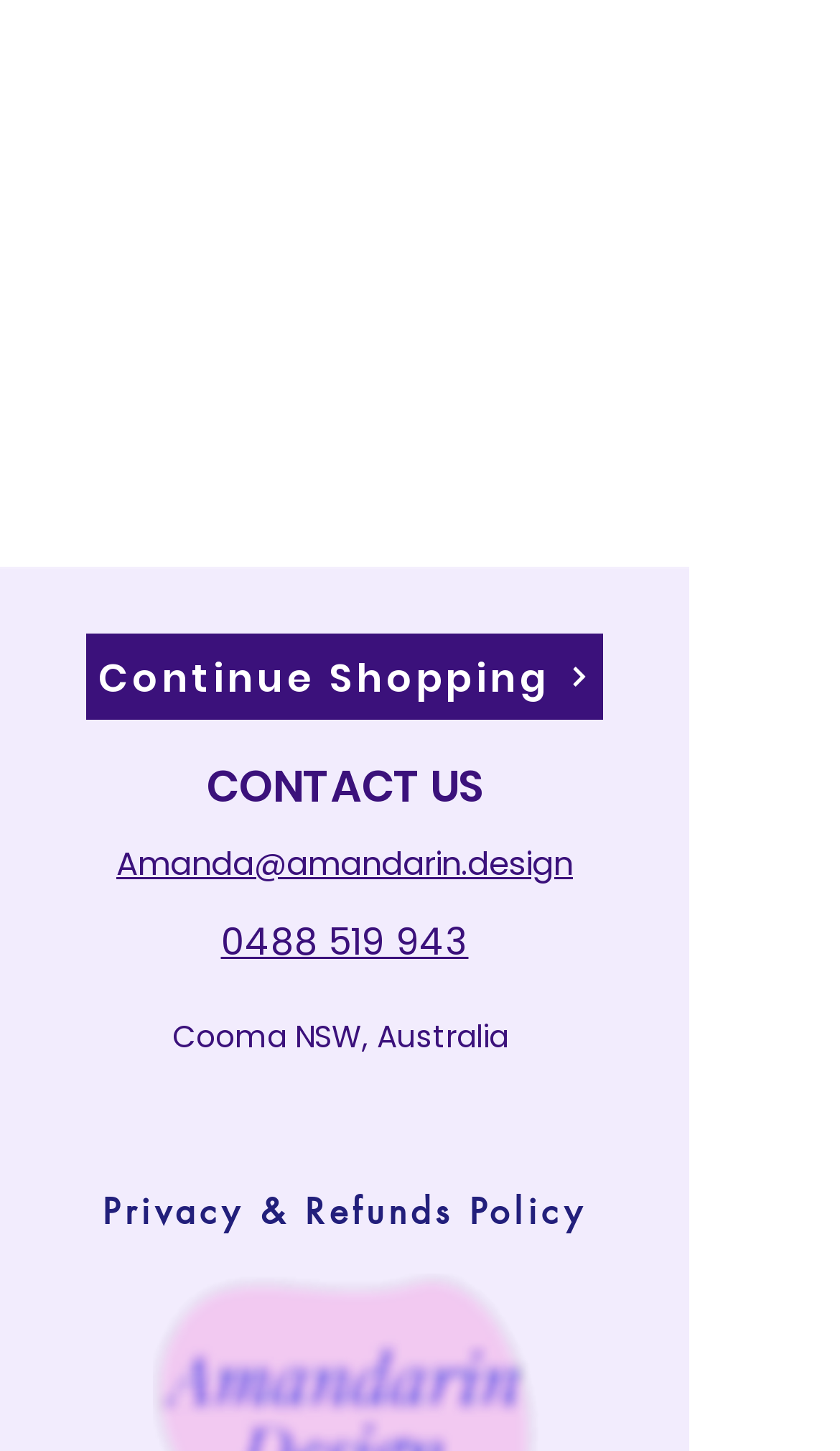Can you look at the image and give a comprehensive answer to the question:
What is the policy link at the bottom?

I found the policy link by looking at the links at the bottom of the webpage, and one of them is labeled as 'Privacy & Refunds Policy', which is a typical policy link found on many websites.